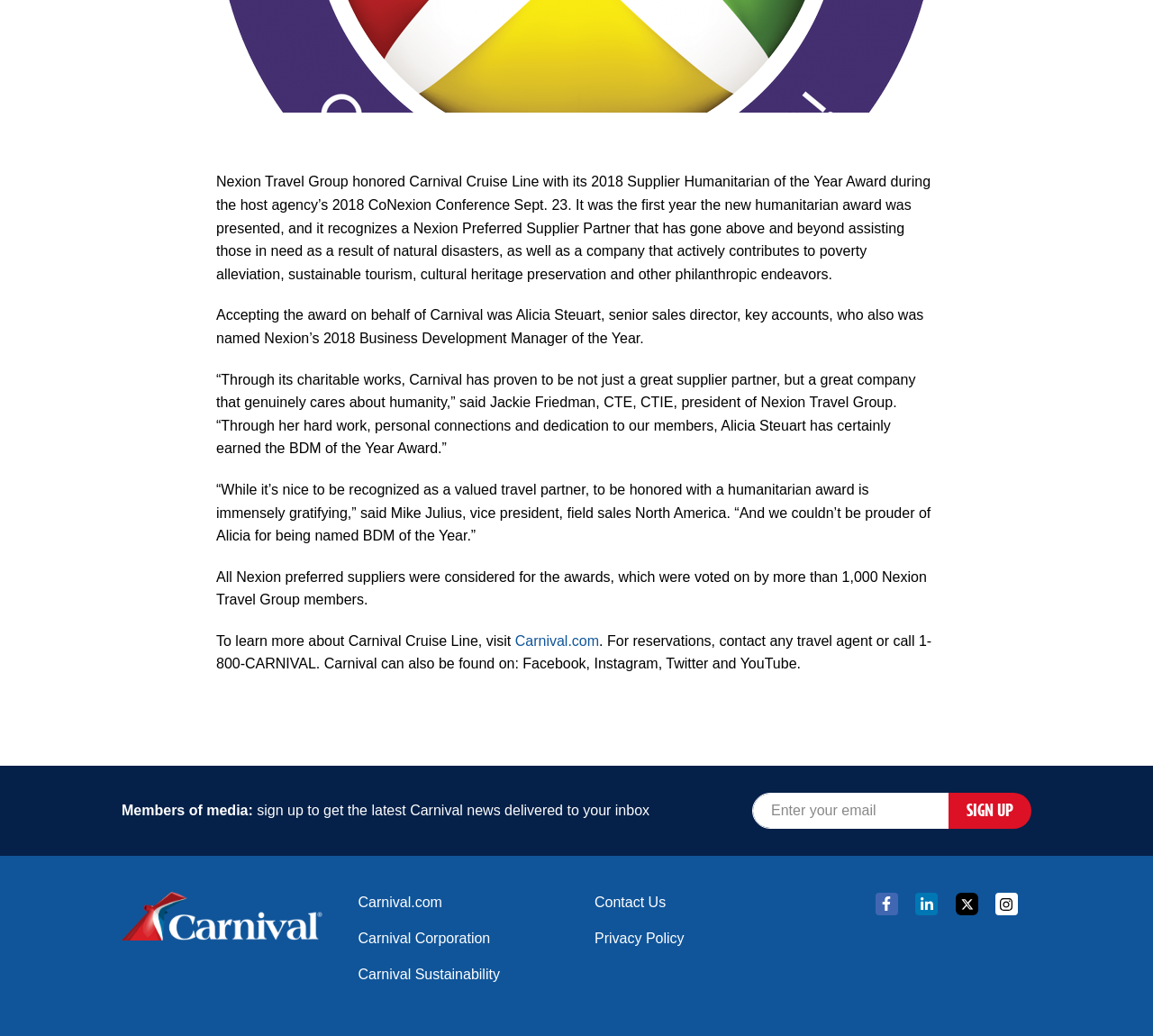Please specify the bounding box coordinates in the format (top-left x, top-left y, bottom-right x, bottom-right y), with values ranging from 0 to 1. Identify the bounding box for the UI component described as follows: - Opens in new window

[0.829, 0.864, 0.852, 0.879]